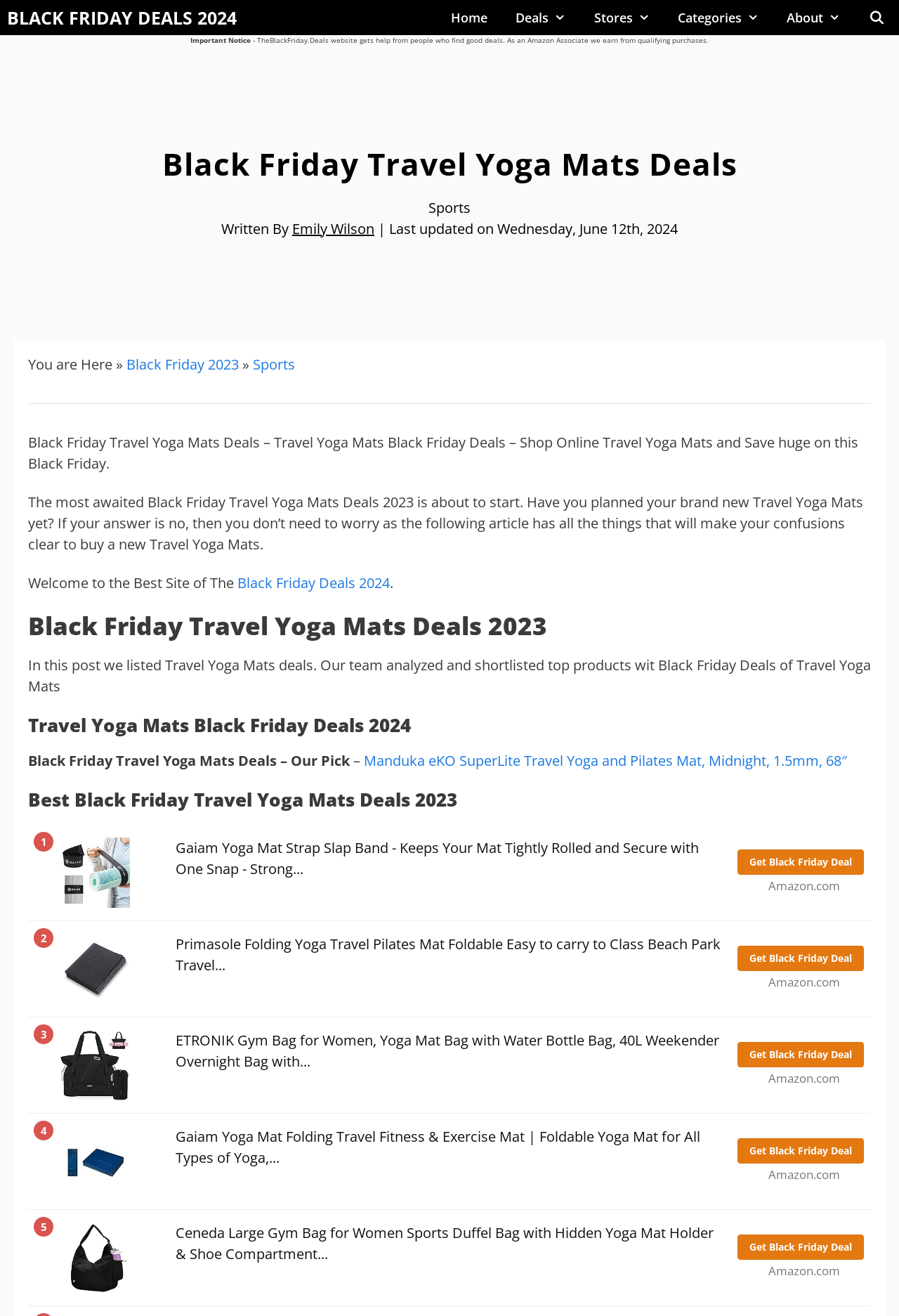Indicate the bounding box coordinates of the element that must be clicked to execute the instruction: "Click on 'Get Black Friday Deal' button". The coordinates should be given as four float numbers between 0 and 1, i.e., [left, top, right, bottom].

[0.82, 0.645, 0.961, 0.665]